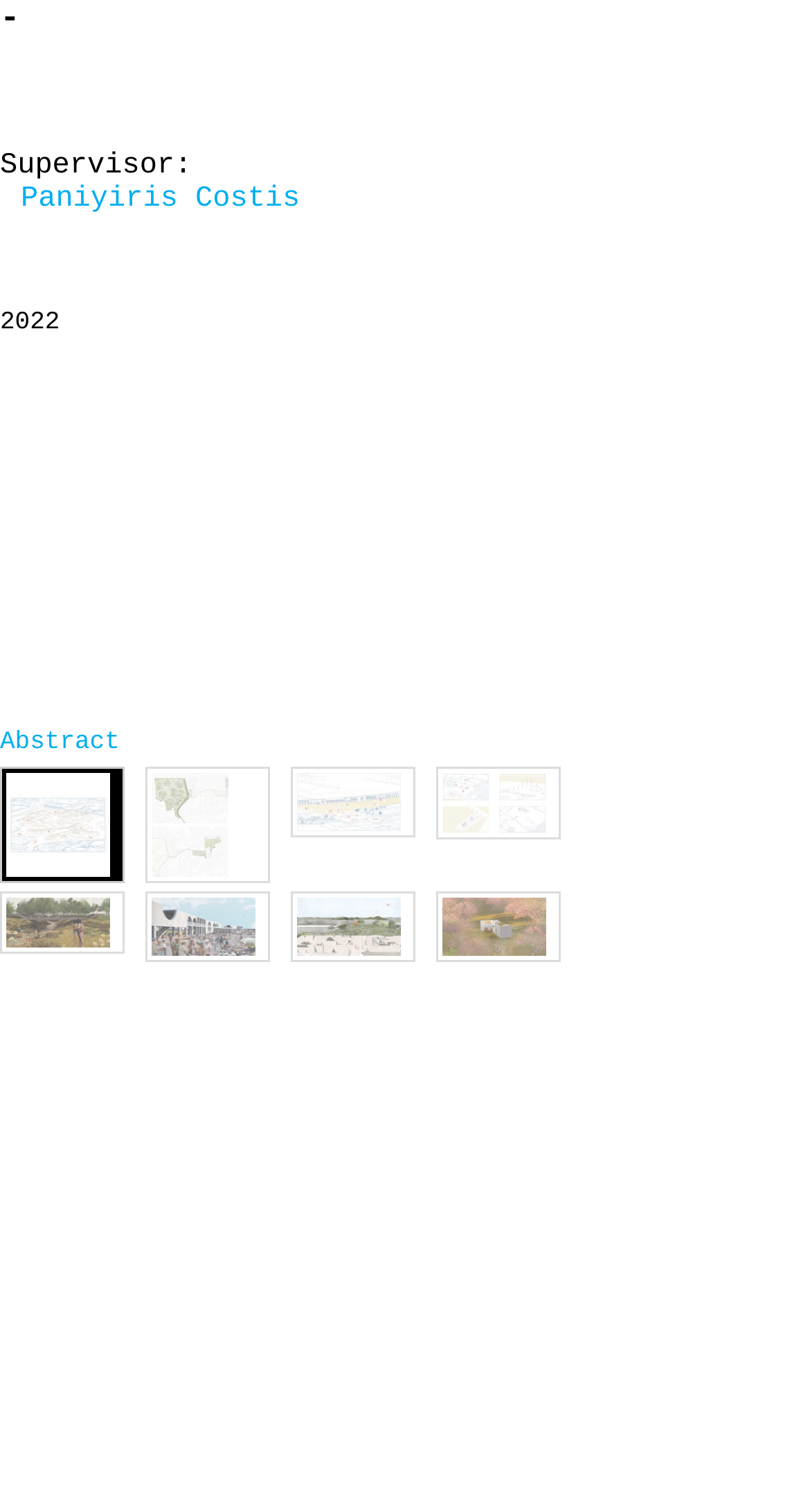Analyze the image and give a detailed response to the question:
What is the year of this project?

I found the year by looking at the static text '2022' which is located below the supervisor's name.